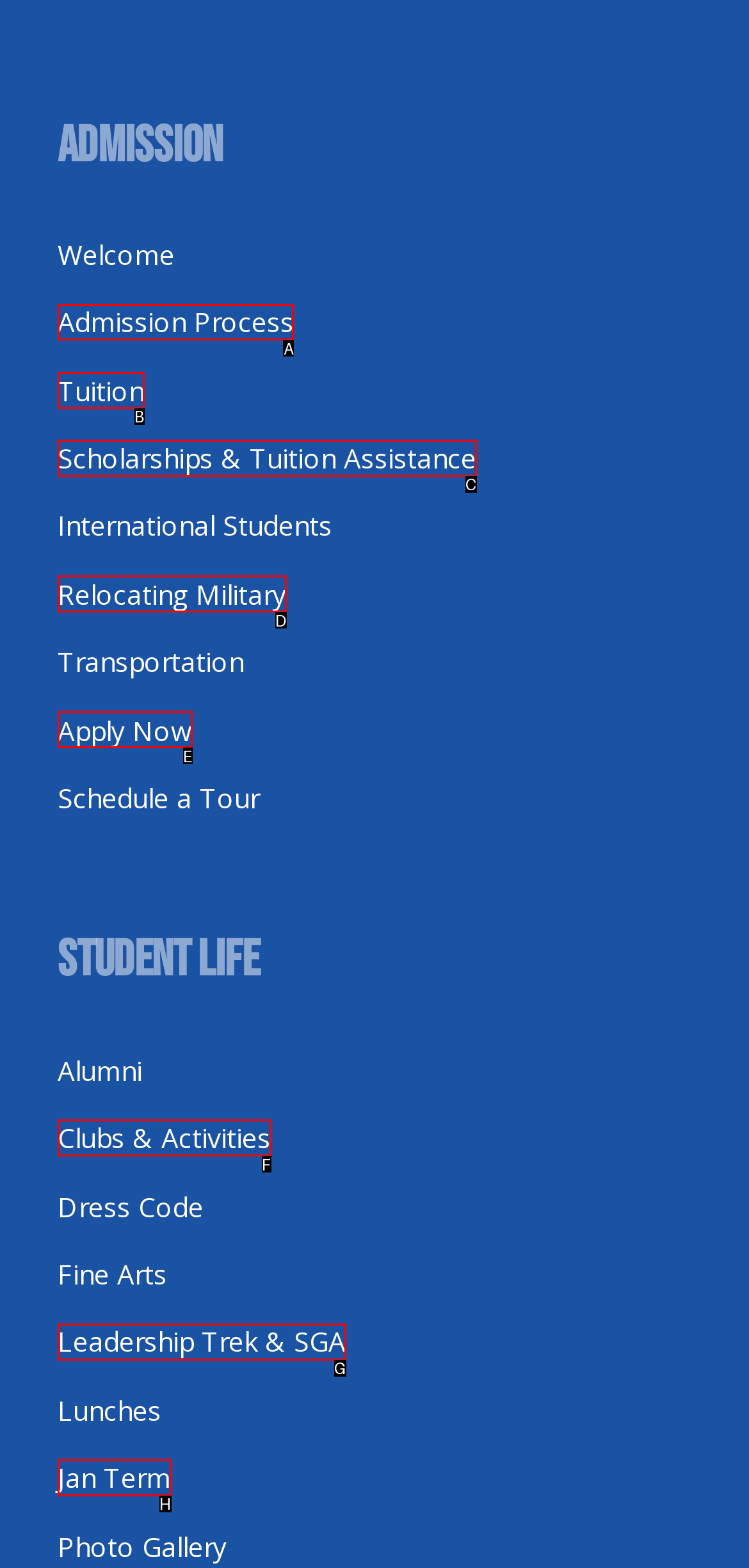Tell me the letter of the correct UI element to click for this instruction: Click on Admission Process. Answer with the letter only.

A